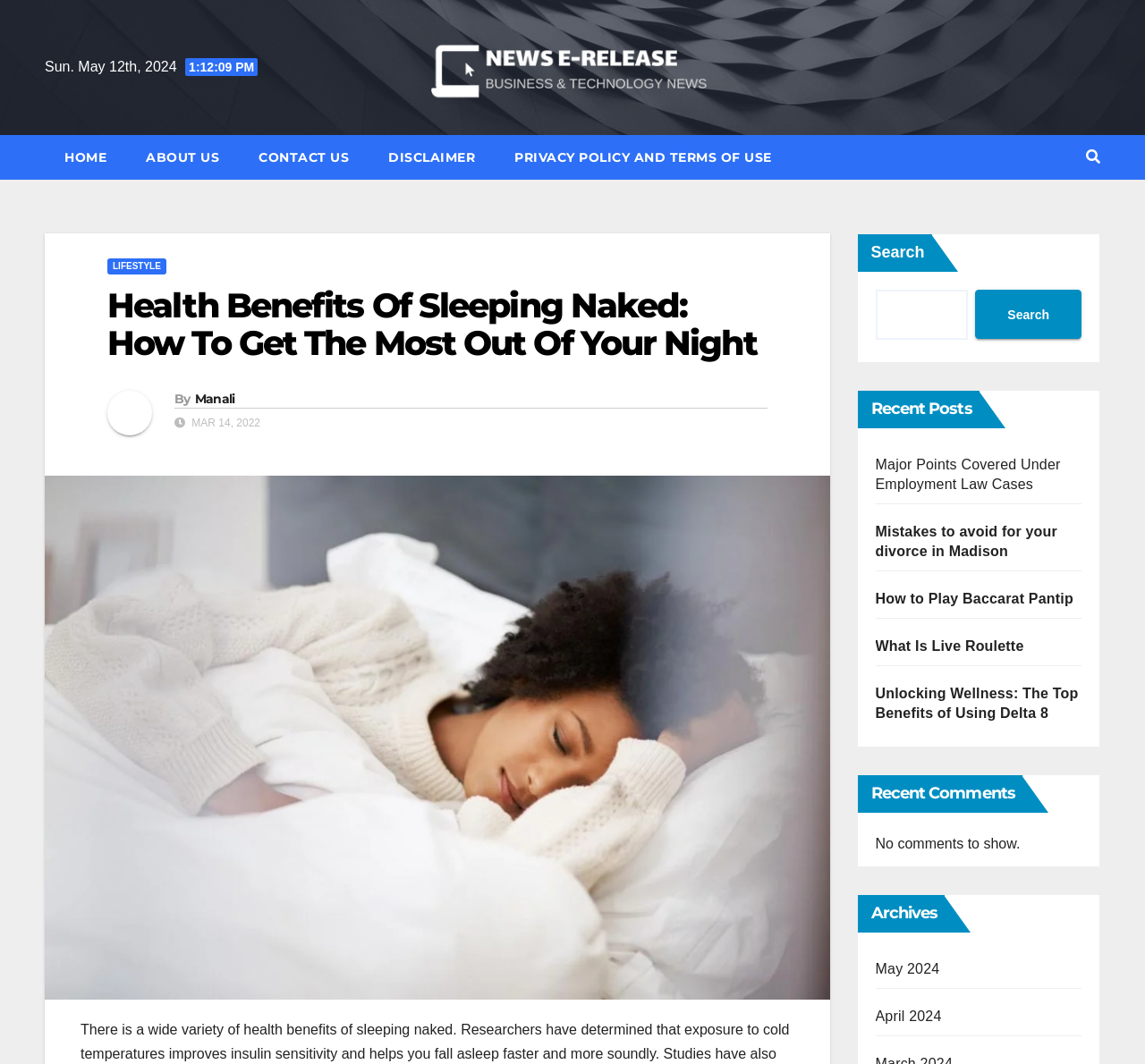What is the category of the first recent post?
Could you please answer the question thoroughly and with as much detail as possible?

I found the category of the first recent post by looking at the link element with the text 'Major Points Covered Under Employment Law Cases' which is located under the 'Recent Posts' heading.